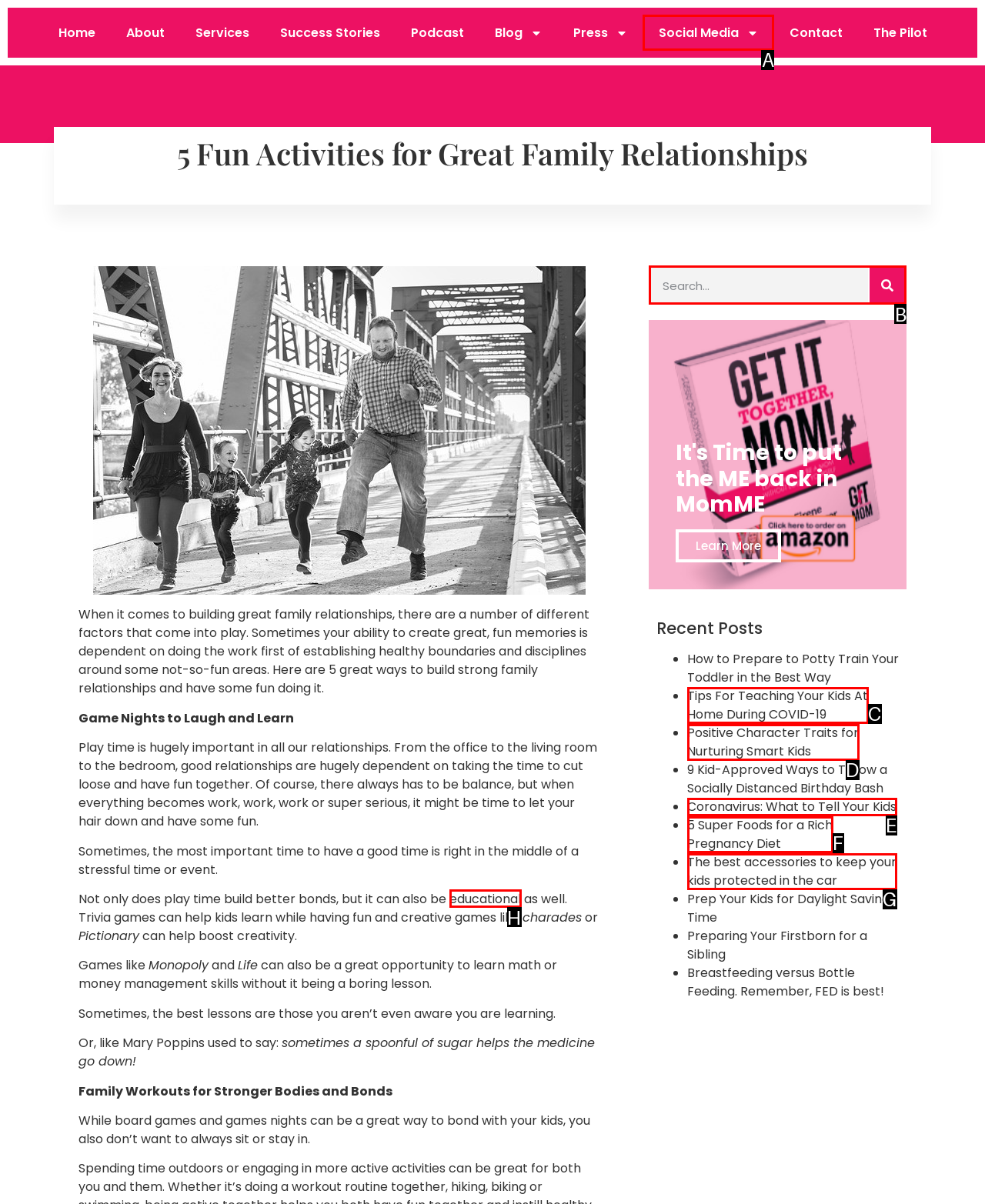Choose the letter of the option that needs to be clicked to perform the task: Search for something. Answer with the letter.

B